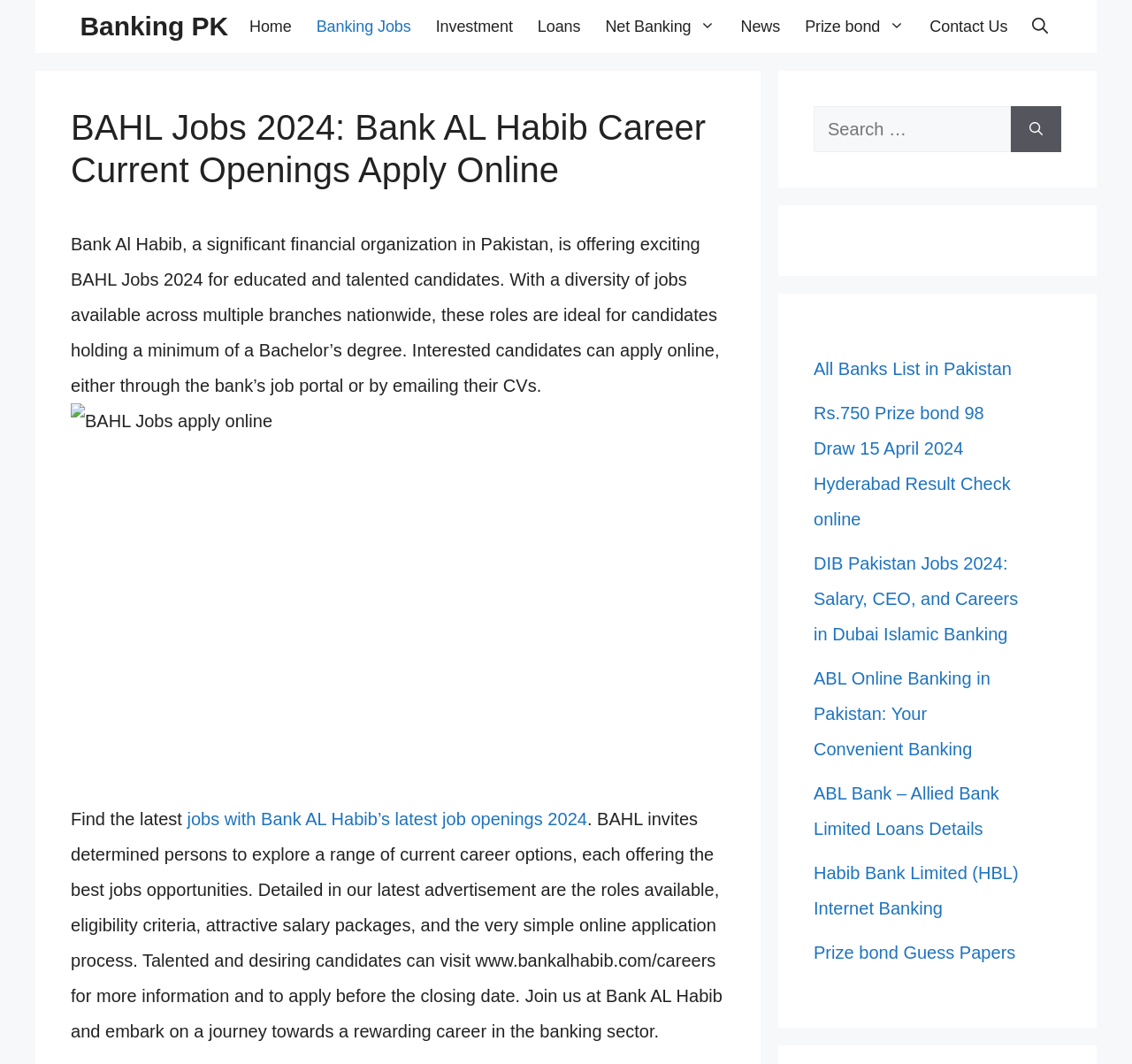Using floating point numbers between 0 and 1, provide the bounding box coordinates in the format (top-left x, top-left y, bottom-right x, bottom-right y). Locate the UI element described here: All Banks List in Pakistan

[0.719, 0.337, 0.894, 0.356]